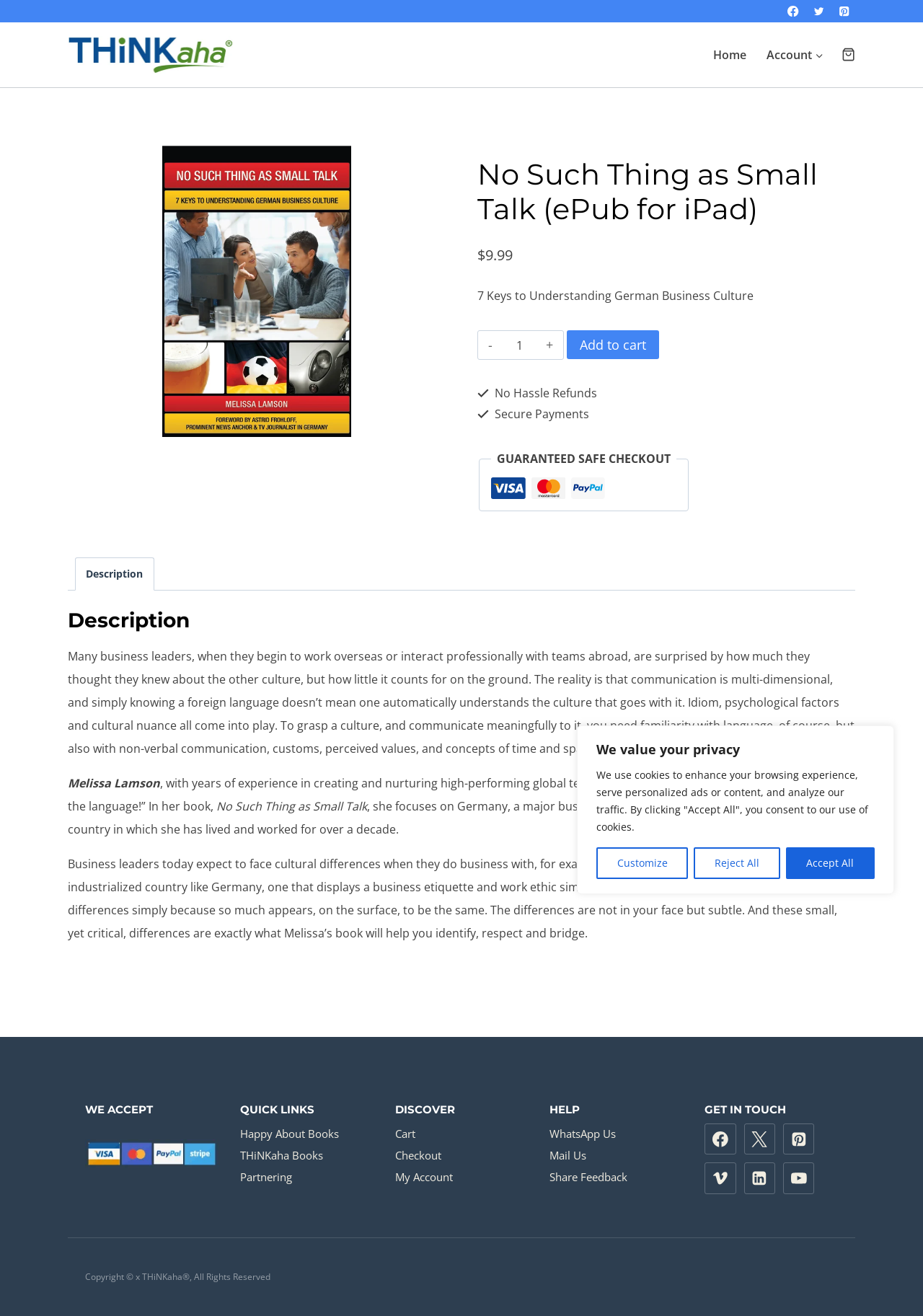Can you identify the bounding box coordinates of the clickable region needed to carry out this instruction: 'Click the 'Facebook' link'? The coordinates should be four float numbers within the range of 0 to 1, stated as [left, top, right, bottom].

[0.847, 0.0, 0.871, 0.017]